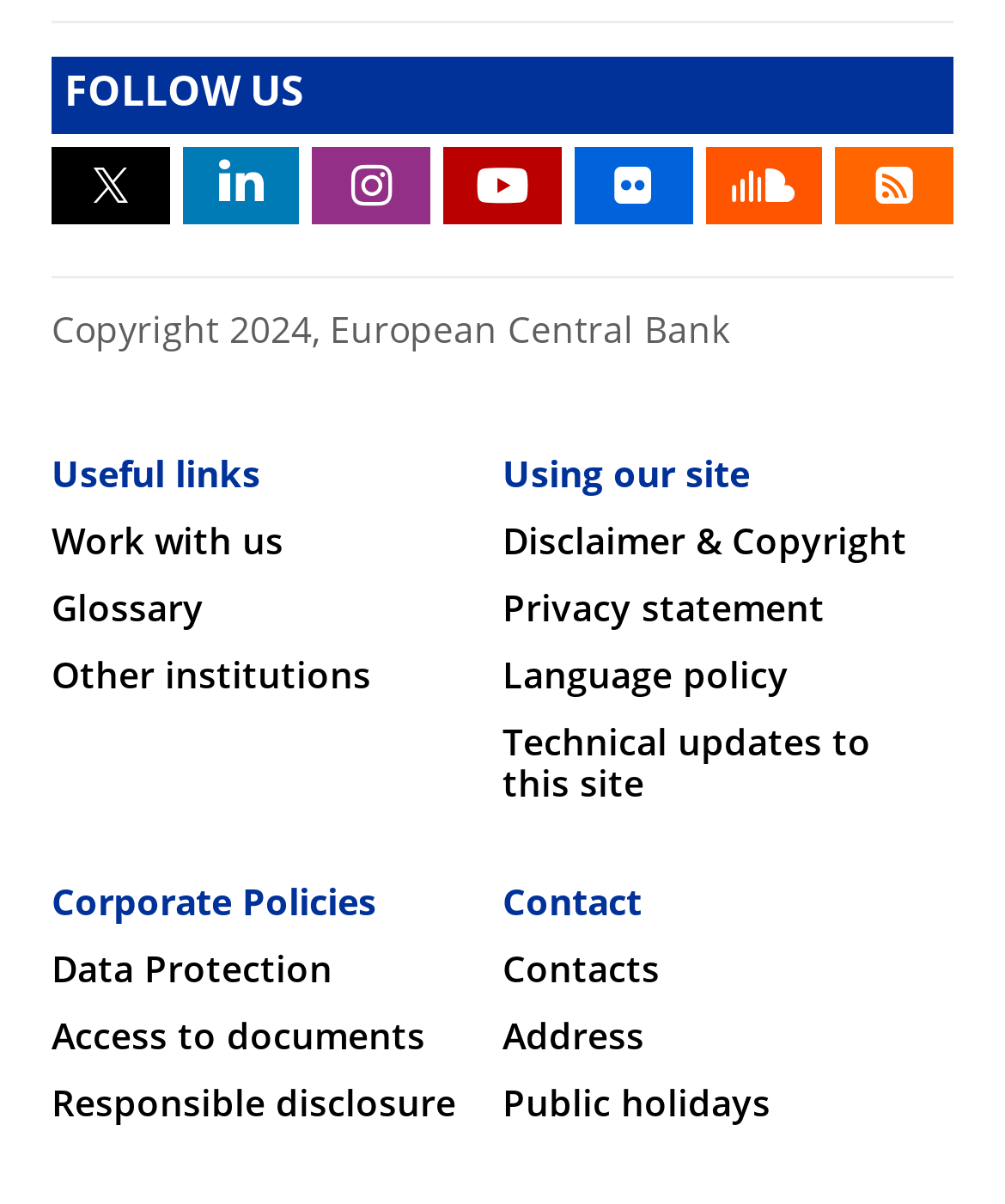Could you indicate the bounding box coordinates of the region to click in order to complete this instruction: "Access data protection policy".

[0.051, 0.792, 0.331, 0.822]